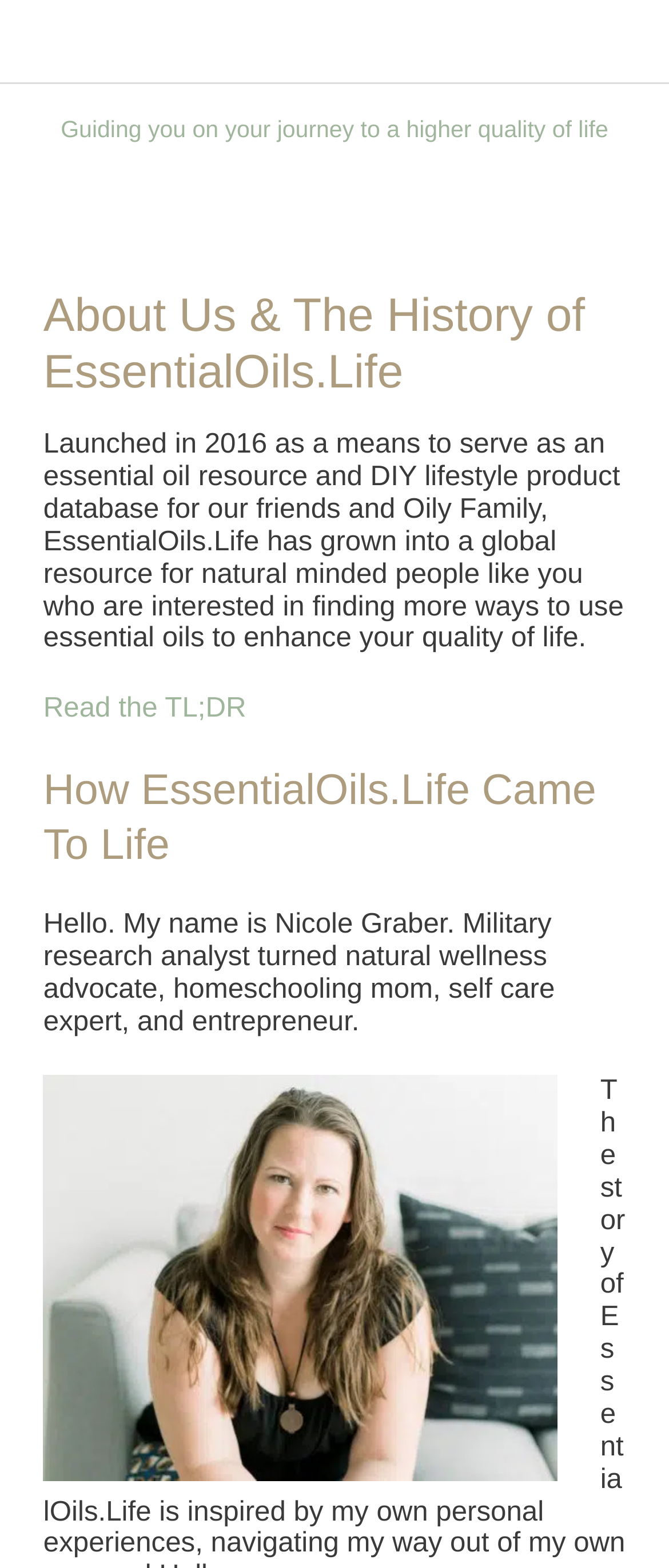Create a detailed narrative describing the layout and content of the webpage.

The webpage is about Nicole, an essential oils blogger, and the story behind EssentialOils.Life. At the top of the page, there is a header with the title "About Us & The History of EssentialOils.Life". Below the header, there is a static text that reads "Guiding you on your journey to a higher quality of life". 

Underneath the static text, there is a section that provides an introduction to EssentialOils.Life, which was launched in 2016 as a resource for essential oil information and DIY lifestyle products. This section is followed by a link that says "Read the TL;DR". 

Further down the page, there is a heading that reads "How EssentialOils.Life Came To Life". Below this heading, there is a paragraph of text that introduces Nicole, the founder of EssentialOils.Life, who is a military research analyst turned natural wellness advocate, homeschooling mom, self-care expert, and entrepreneur. 

To the right of Nicole's introduction, there is a figure, likely an image of Nicole.